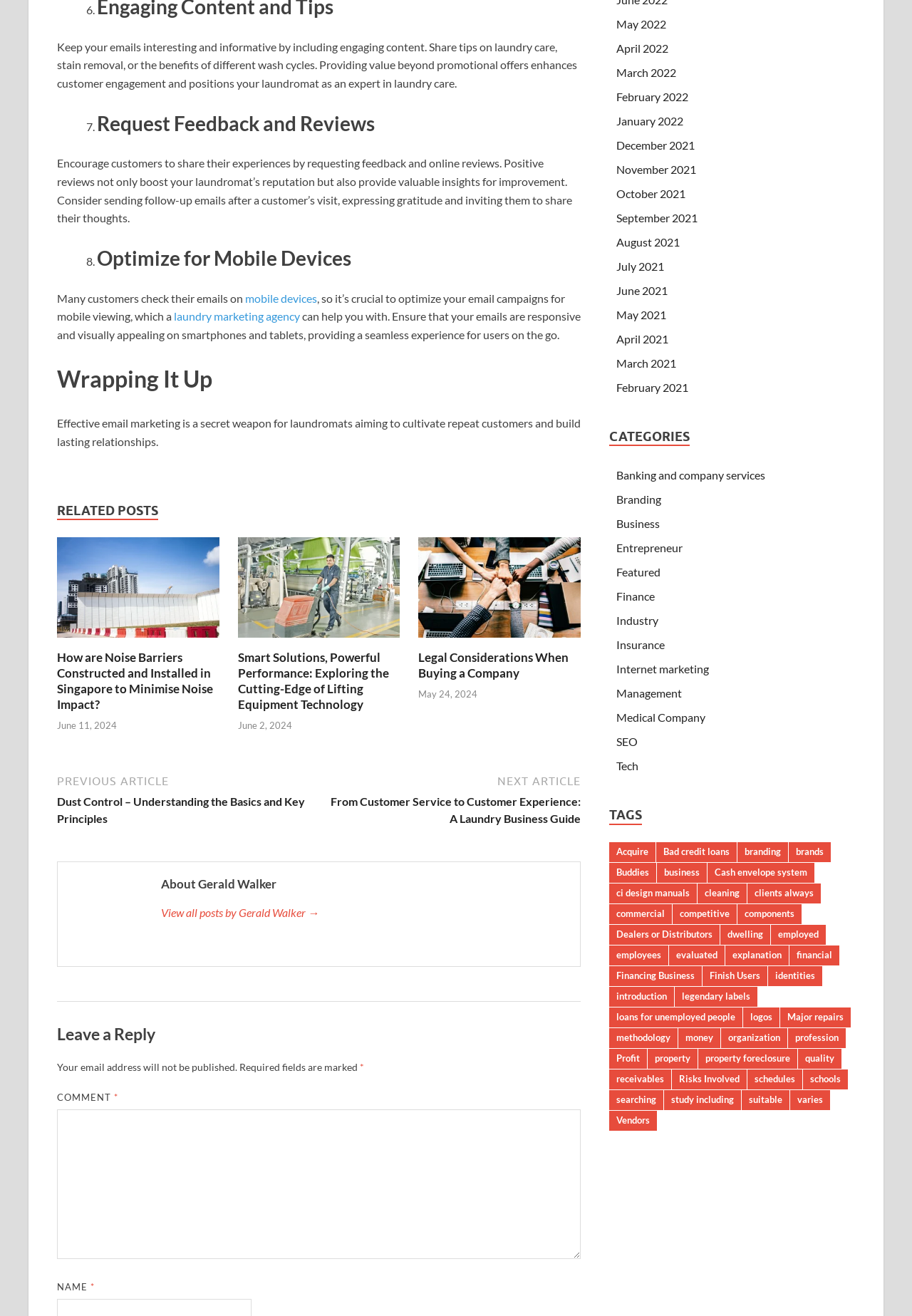Identify the bounding box coordinates of the region that needs to be clicked to carry out this instruction: "Read the article 'How are Noise Barriers Constructed and Installed in Singapore to Minimise Noise Impact?'". Provide these coordinates as four float numbers ranging from 0 to 1, i.e., [left, top, right, bottom].

[0.062, 0.482, 0.241, 0.492]